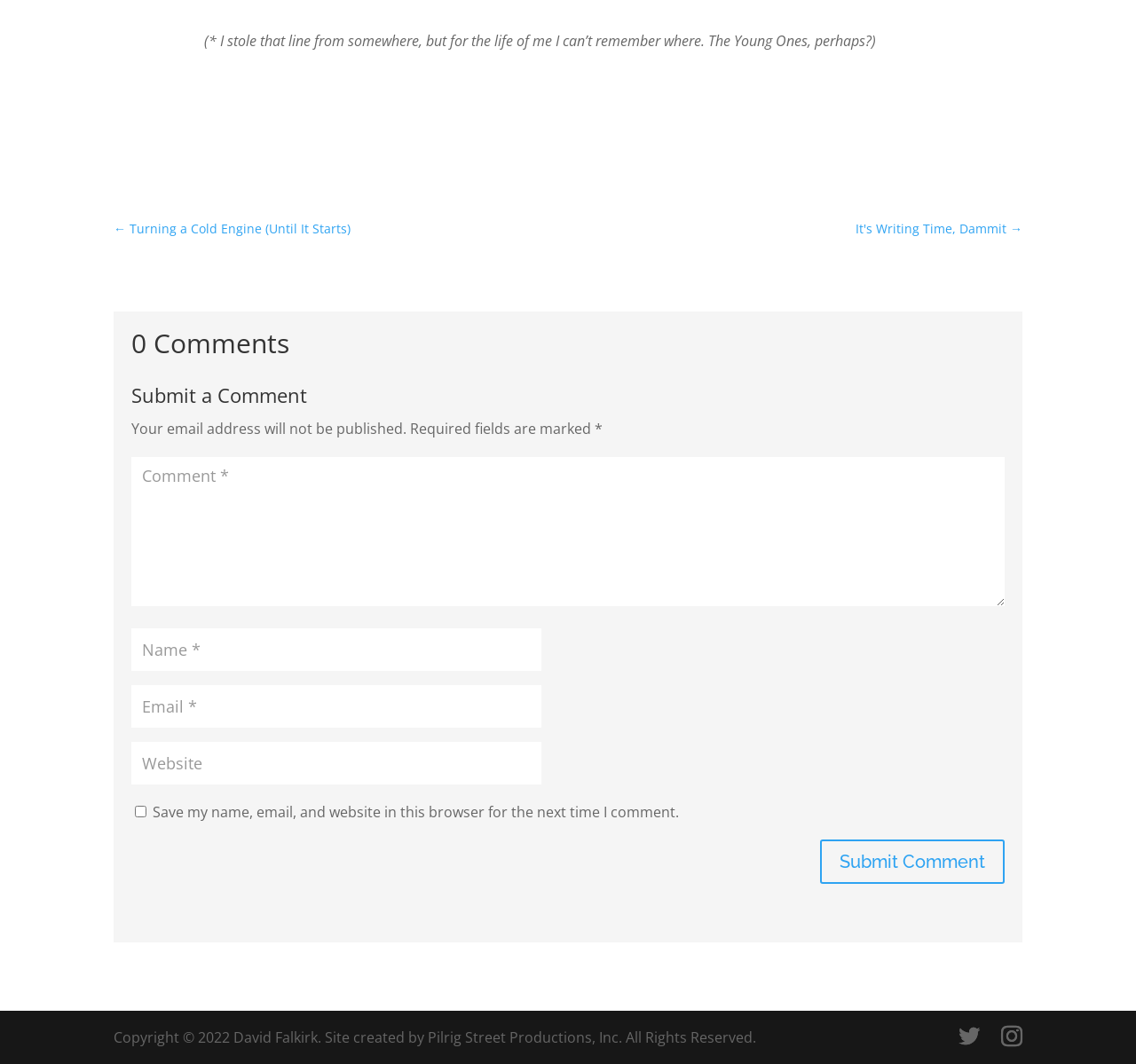Respond with a single word or phrase to the following question:
What is the purpose of the checkbox?

Save comment information